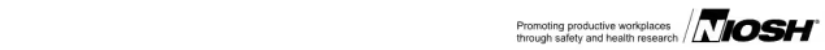What does the NIOSH logo convey?
Use the image to answer the question with a single word or phrase.

Expertise and authority